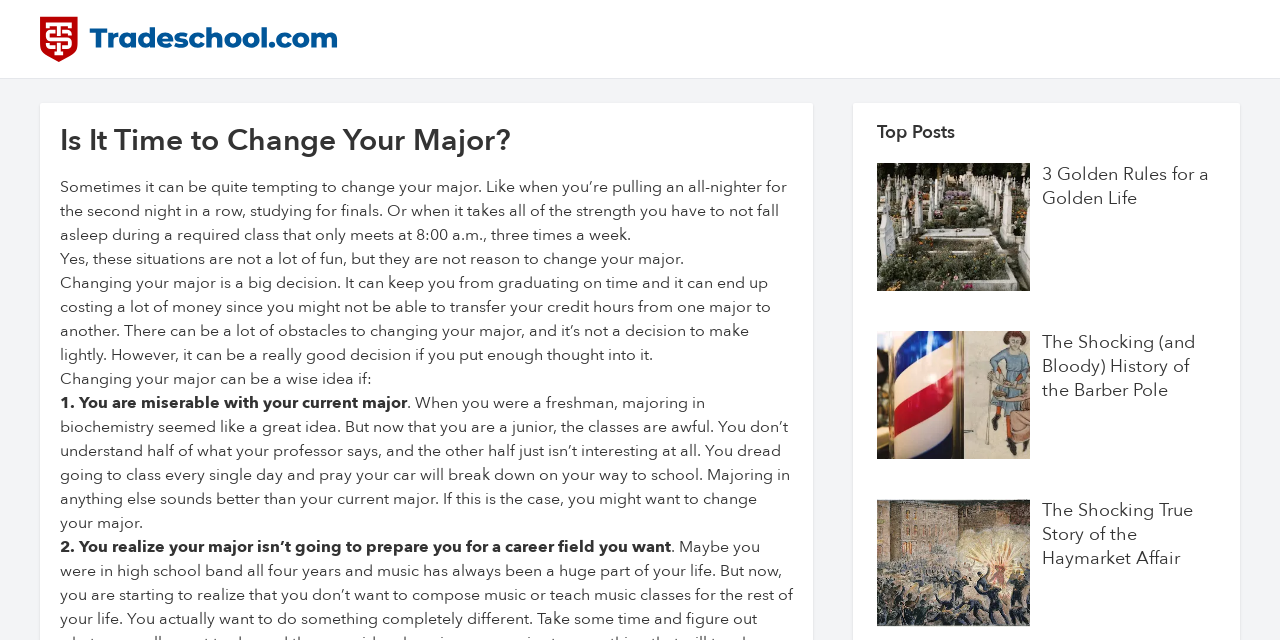Answer the question below in one word or phrase:
How many reasons are given for changing one's major?

2